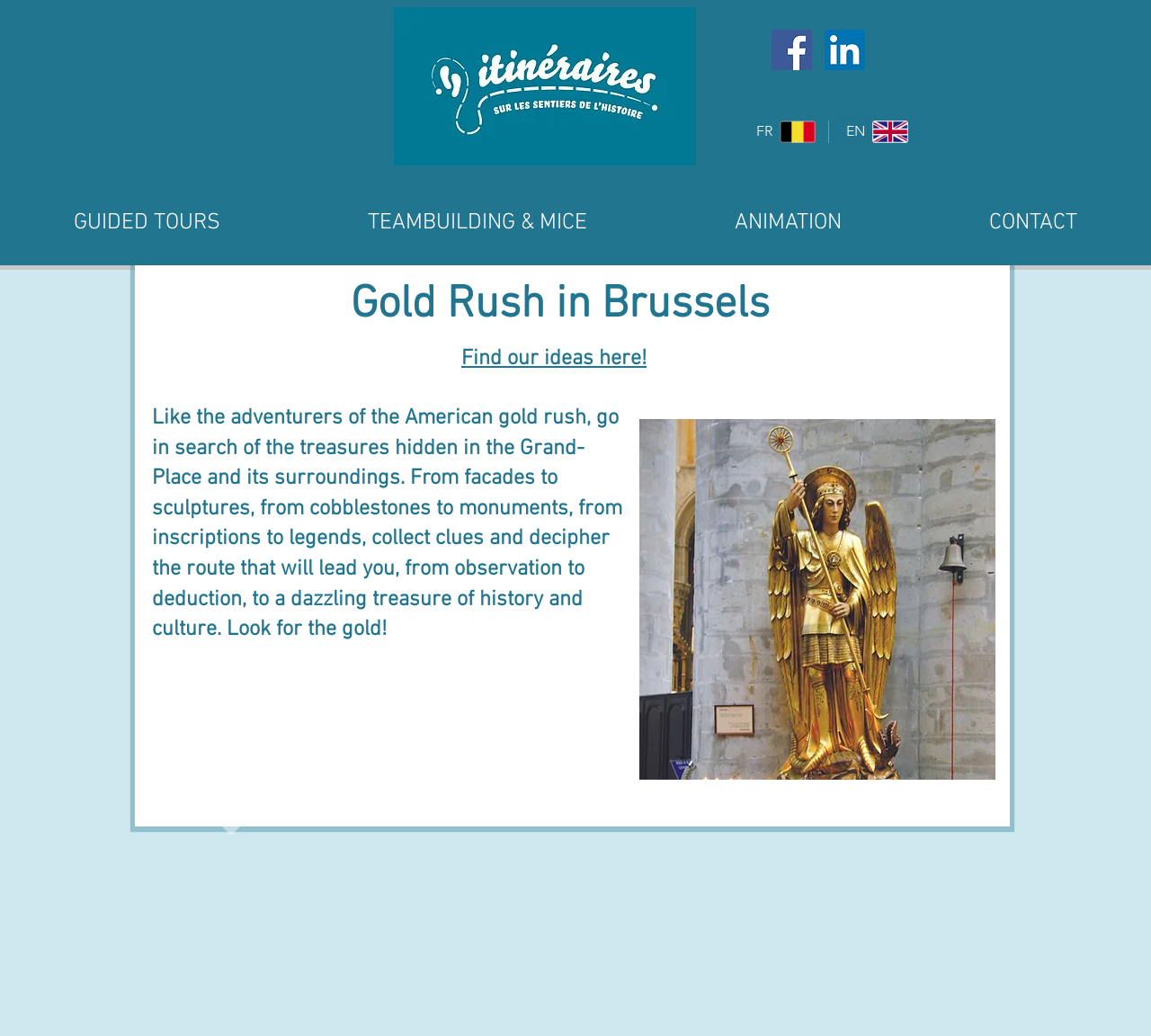How many images are there in the main section?
Could you answer the question with a detailed and thorough explanation?

I counted the number of images in the main section, which are the 'destination060.tif' image and the 'St_Michael_and_Gudula_nave_sculpture_1.jpg' image.